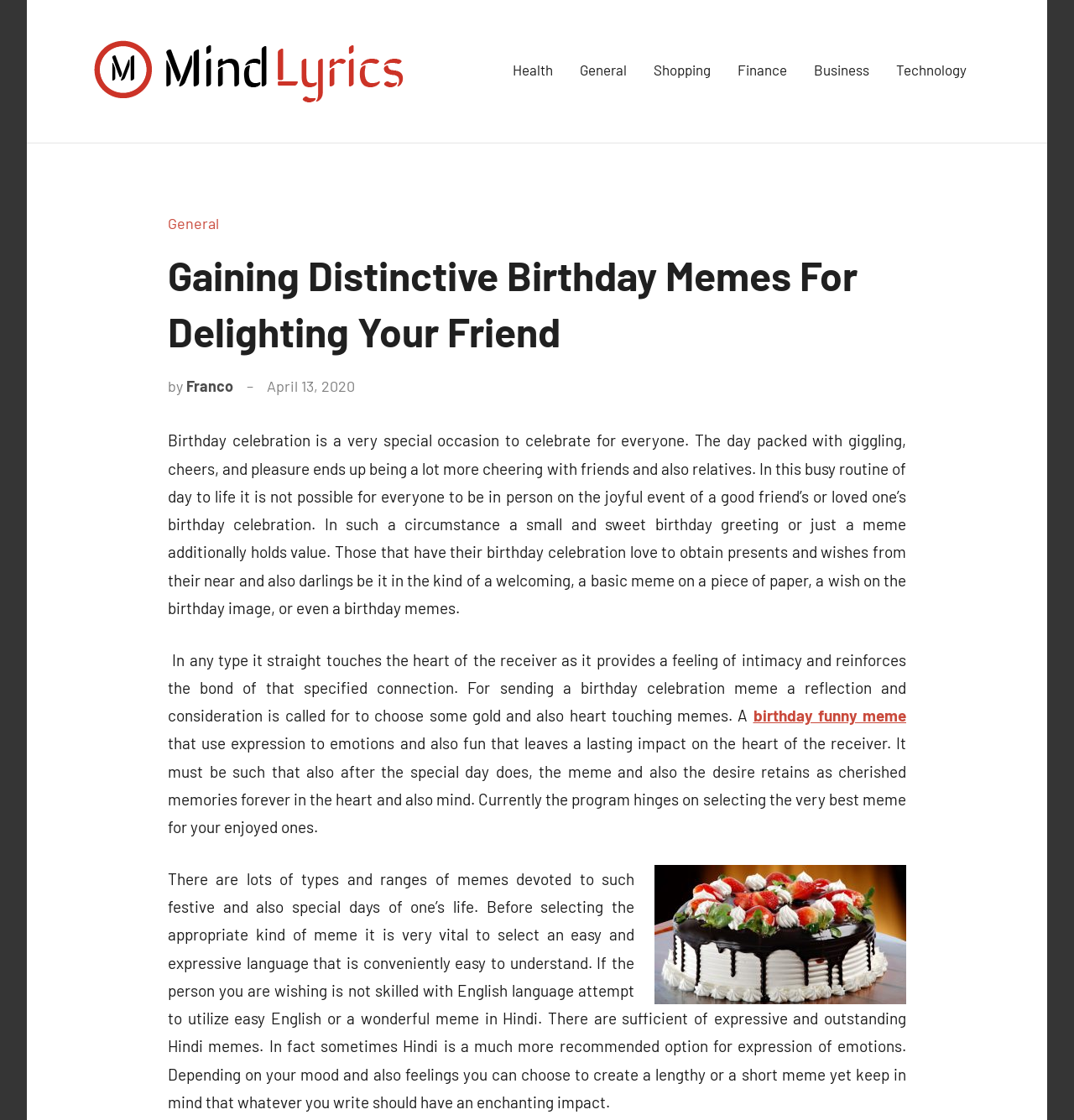What is the author's name of the article?
Provide an in-depth and detailed answer to the question.

The author's name is mentioned in the article as 'Franco', which is linked to the text 'by'.